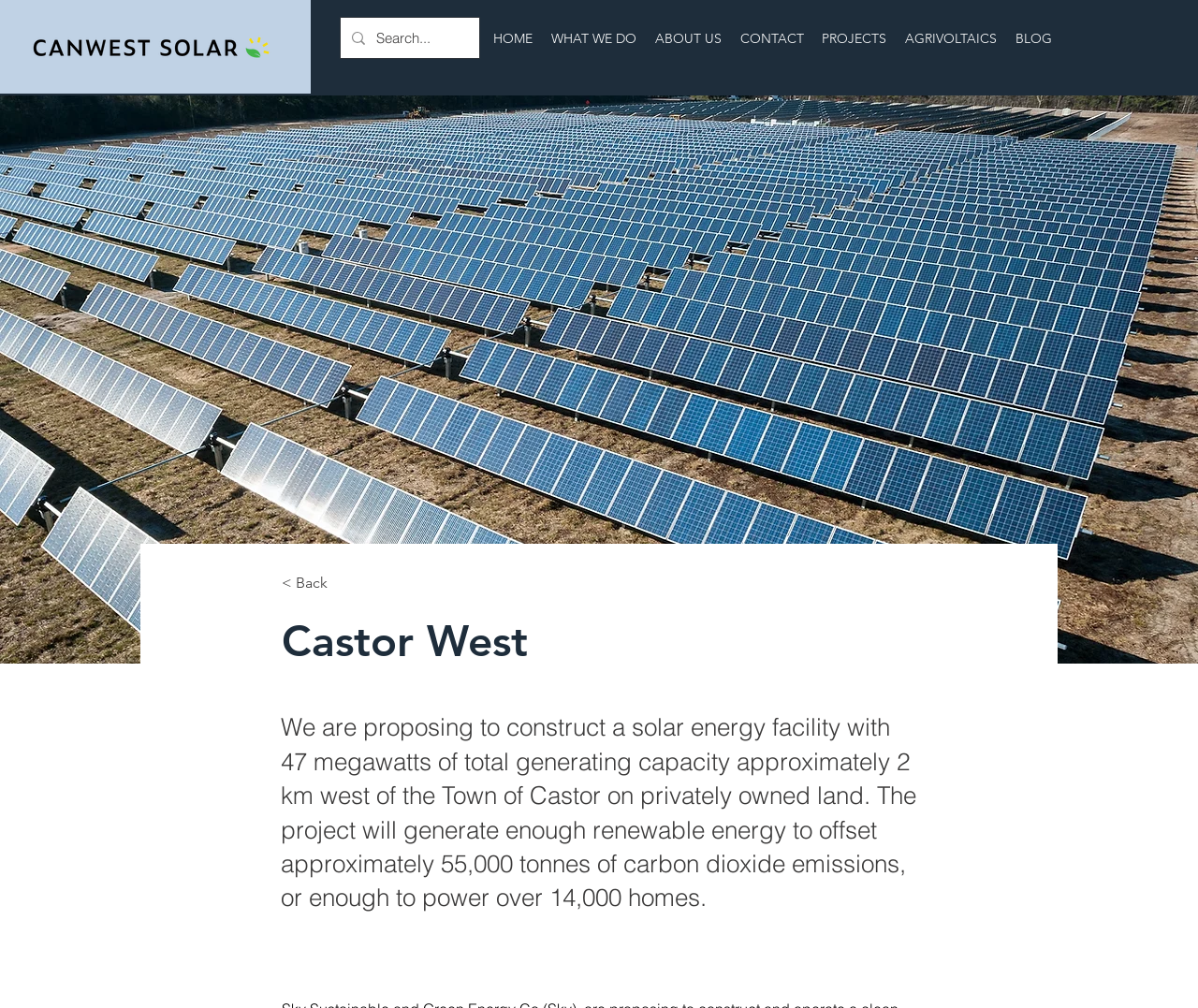Find the bounding box coordinates of the clickable area that will achieve the following instruction: "View PROJECTS".

[0.682, 0.025, 0.745, 0.051]